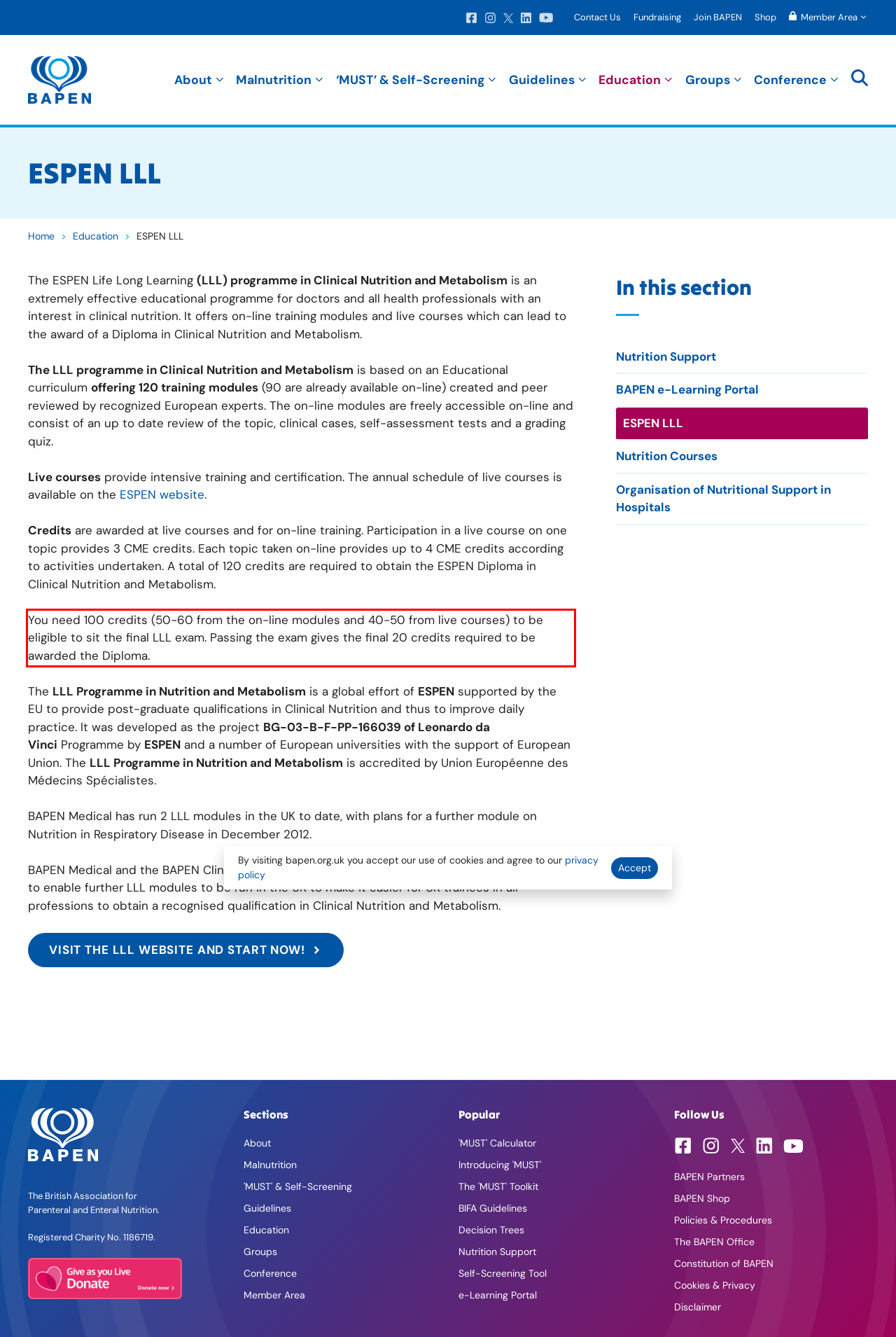Please recognize and transcribe the text located inside the red bounding box in the webpage image.

You need 100 credits (50-60 from the on-line modules and 40-50 from live courses) to be eligible to sit the final LLL exam. Passing the exam gives the final 20 credits required to be awarded the Diploma.